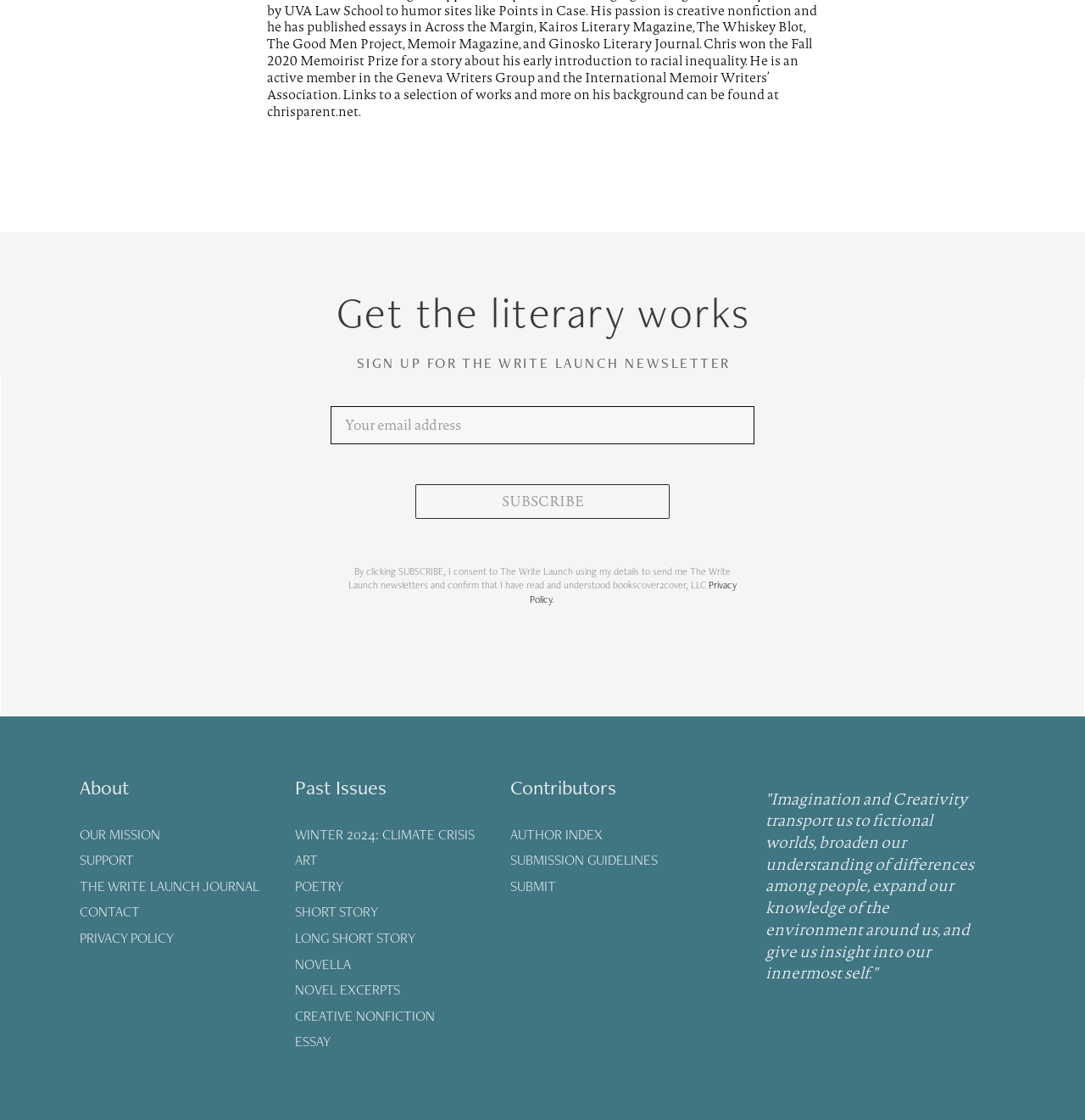Determine the bounding box coordinates for the area that should be clicked to carry out the following instruction: "View past issues".

[0.272, 0.691, 0.464, 0.715]